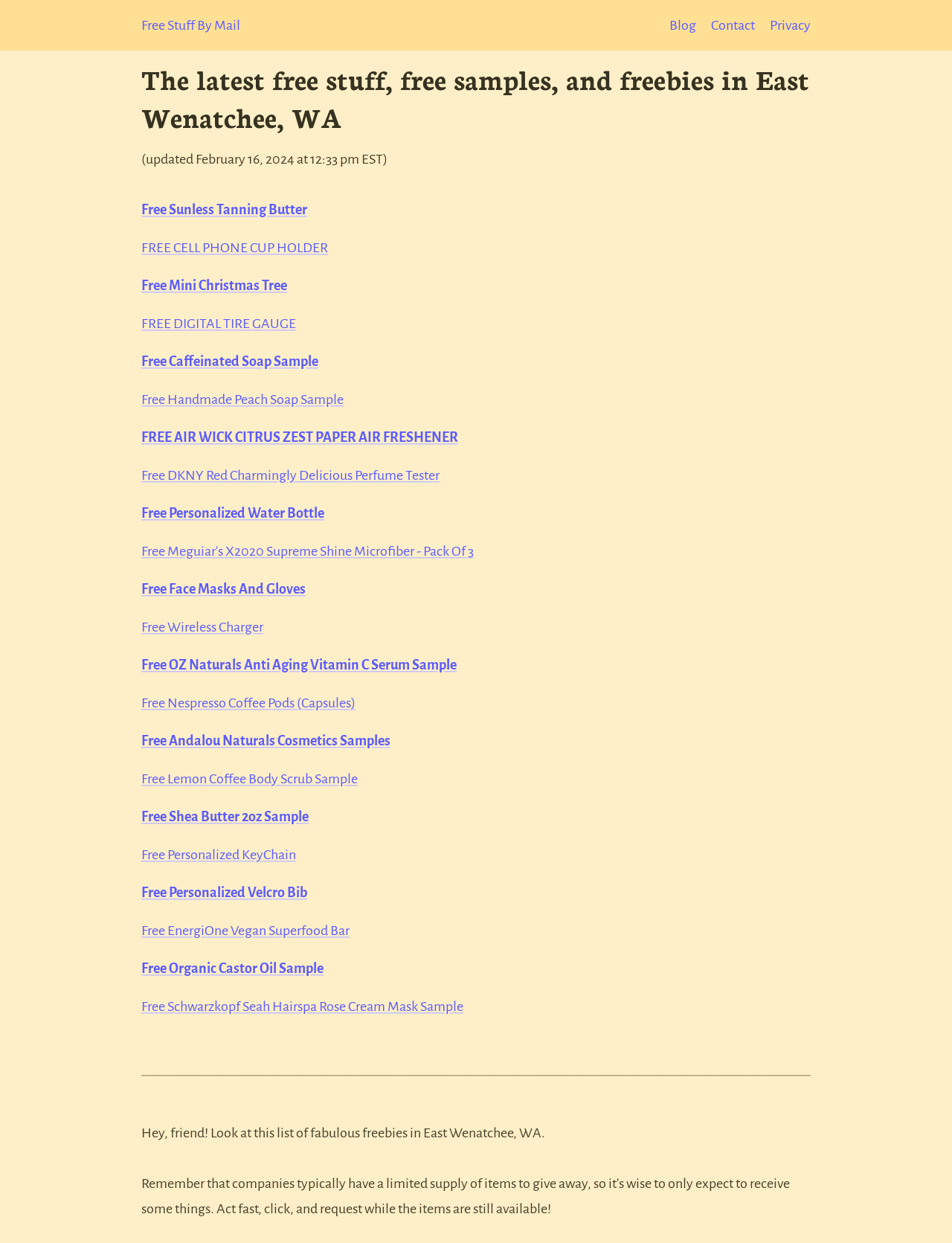Determine the bounding box coordinates of the clickable region to execute the instruction: "Click on 'Free Stuff By Mail'". The coordinates should be four float numbers between 0 and 1, denoted as [left, top, right, bottom].

[0.148, 0.01, 0.252, 0.031]